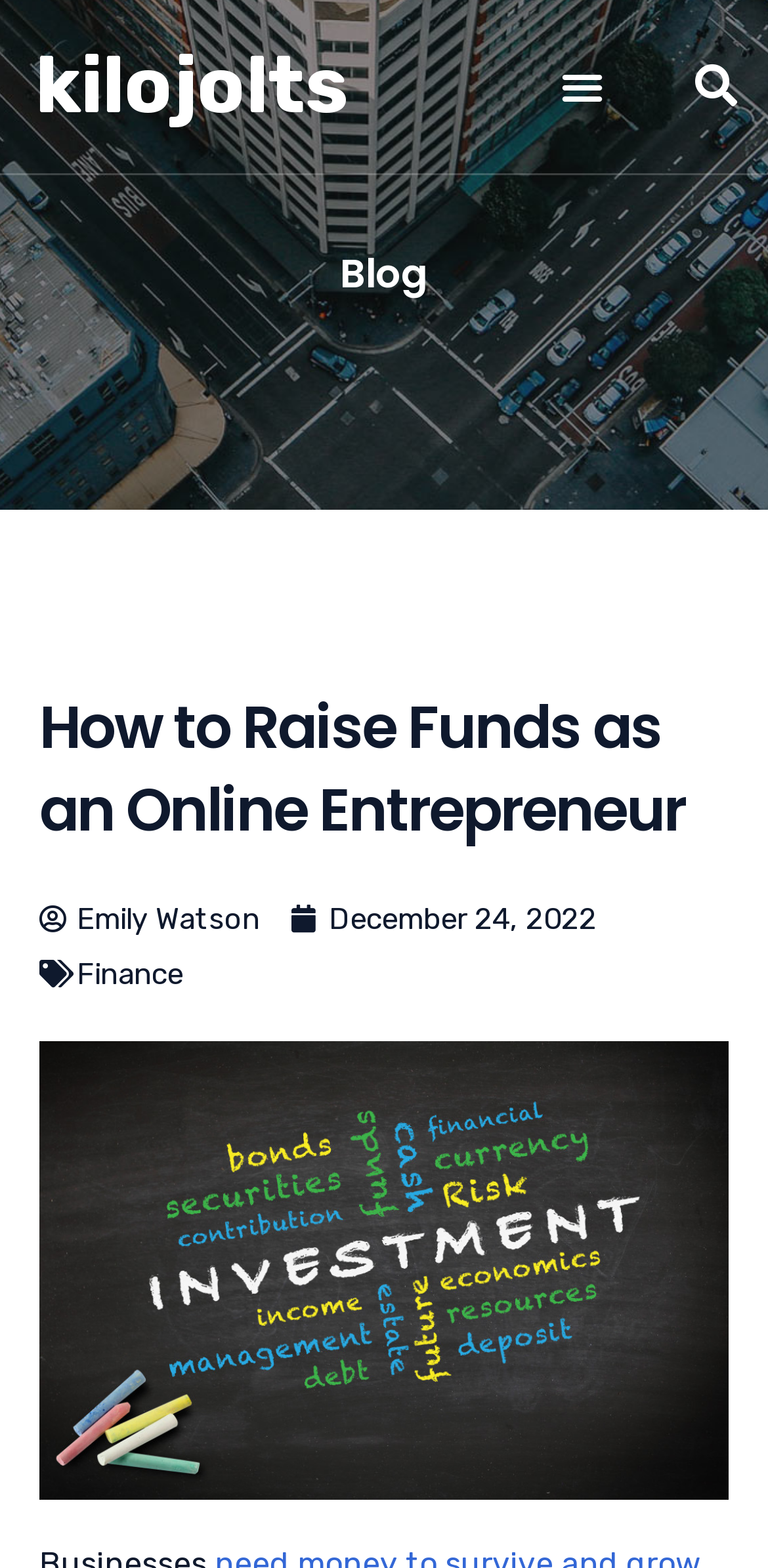Provide a thorough description of the webpage you see.

The webpage is about raising funds for an online business, specifically discussing funding sources for entrepreneurs. At the top left of the page, there is a heading with the title "kilojolts" and a link with the same name. Next to it, on the top right, there is a menu toggle button and a search bar with a search button.

Below the top section, there is a heading that says "Blog" on the left side. On the right side of the page, there is a main heading that reads "How to Raise Funds as an Online Entrepreneur". Underneath this heading, there is an author's name, "Emily Watson", and a publication date, "December 24, 2022", which is positioned to the right of the author's name.

Further down, there is a link to a category called "Finance" and a large image related to investments, which takes up most of the bottom section of the page. Overall, the webpage appears to be a blog post or article discussing funding options for online businesses.